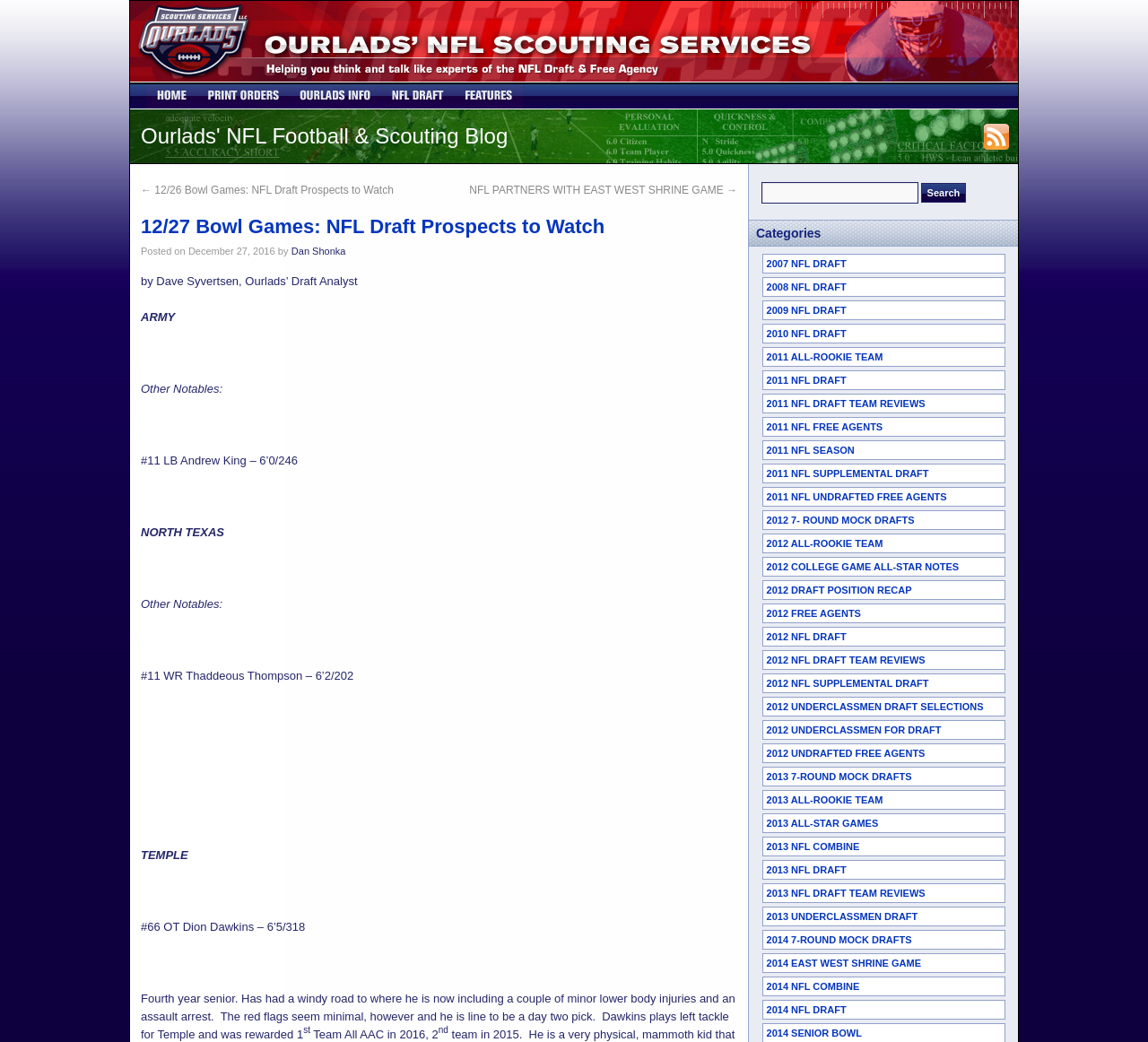Indicate the bounding box coordinates of the element that needs to be clicked to satisfy the following instruction: "Click on the 'Home' link". The coordinates should be four float numbers between 0 and 1, i.e., [left, top, right, bottom].

[0.127, 0.095, 0.172, 0.107]